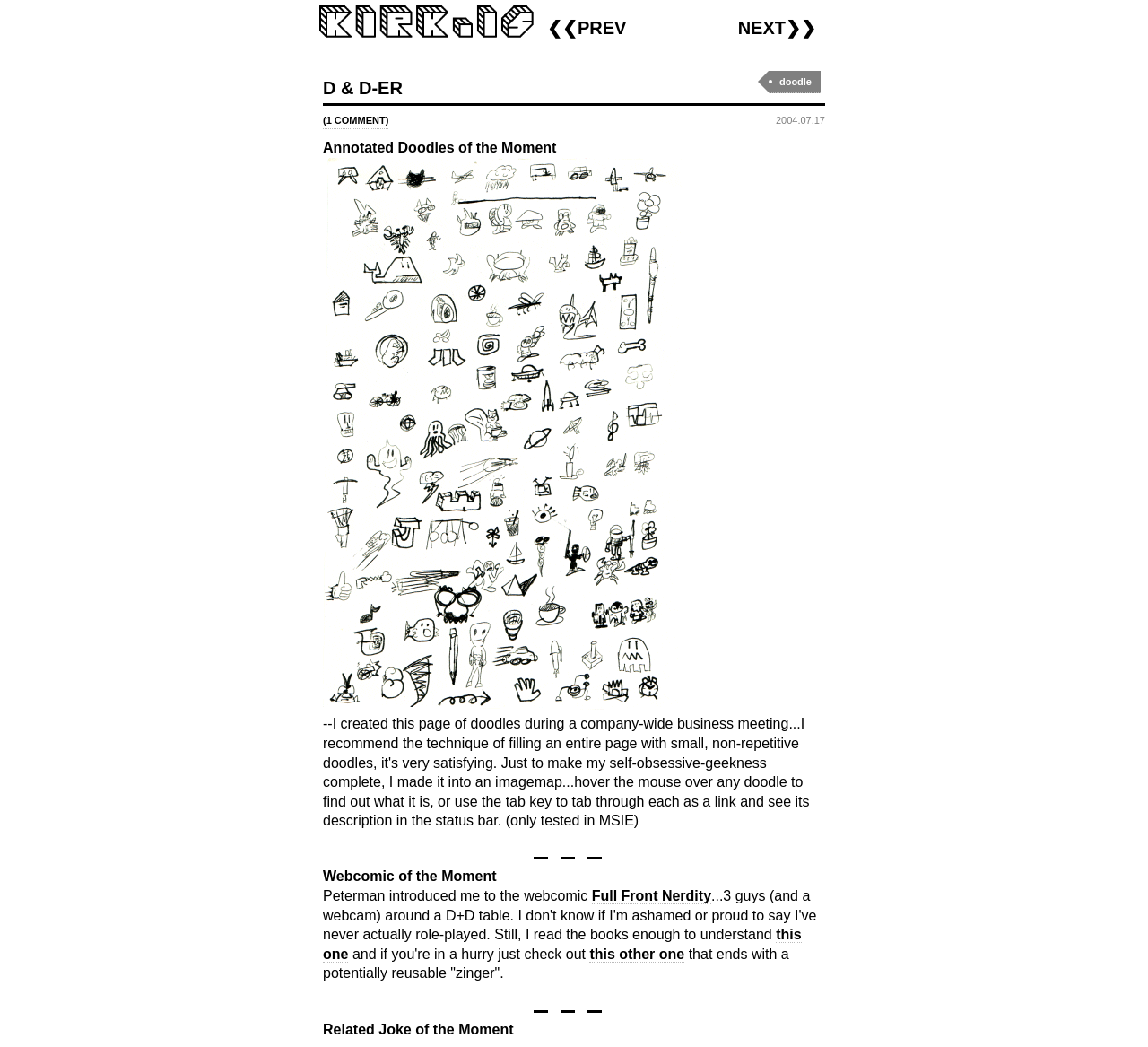Pinpoint the bounding box coordinates of the area that should be clicked to complete the following instruction: "view doodle". The coordinates must be given as four float numbers between 0 and 1, i.e., [left, top, right, bottom].

[0.669, 0.068, 0.715, 0.089]